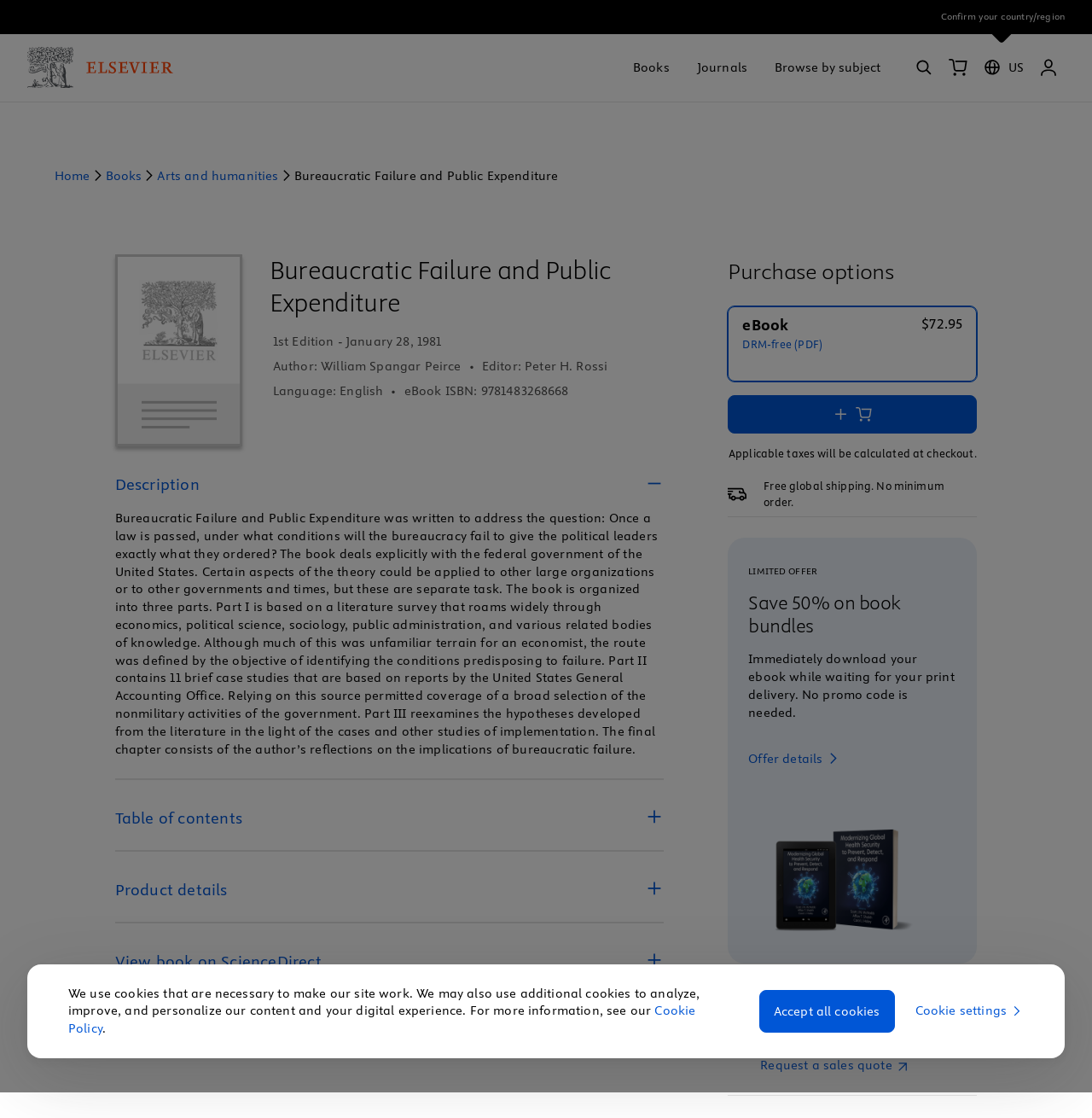From the given element description: "Kyokushin Karate Fernando Dojo", find the bounding box for the UI element. Provide the coordinates as four float numbers between 0 and 1, in the order [left, top, right, bottom].

None